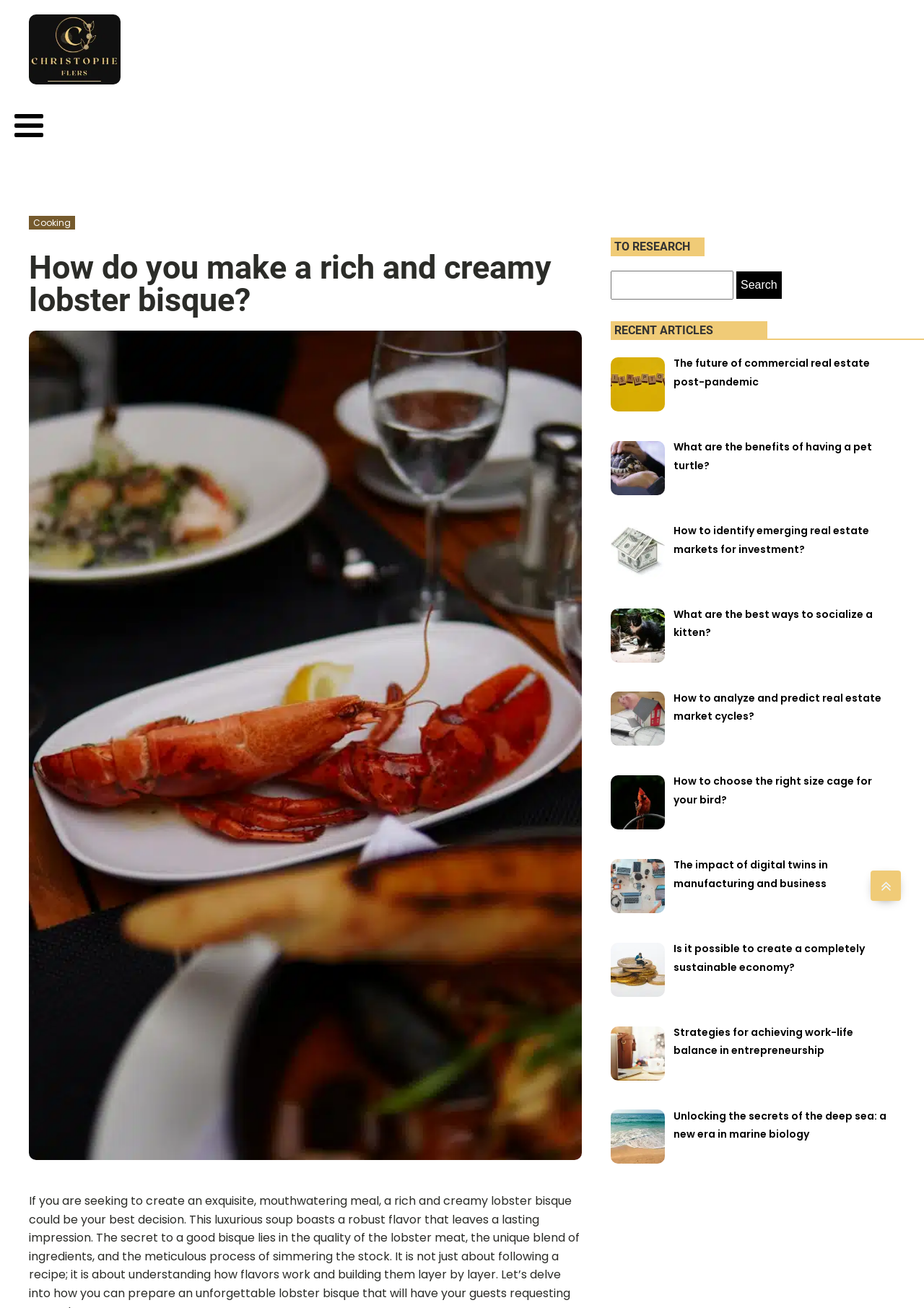What is the purpose of the search bar?
Based on the screenshot, give a detailed explanation to answer the question.

The search bar is located on the right side of the webpage, and it allows users to search for specific articles or topics. The placeholder text 'Search for:' suggests that users can input keywords to find relevant articles.